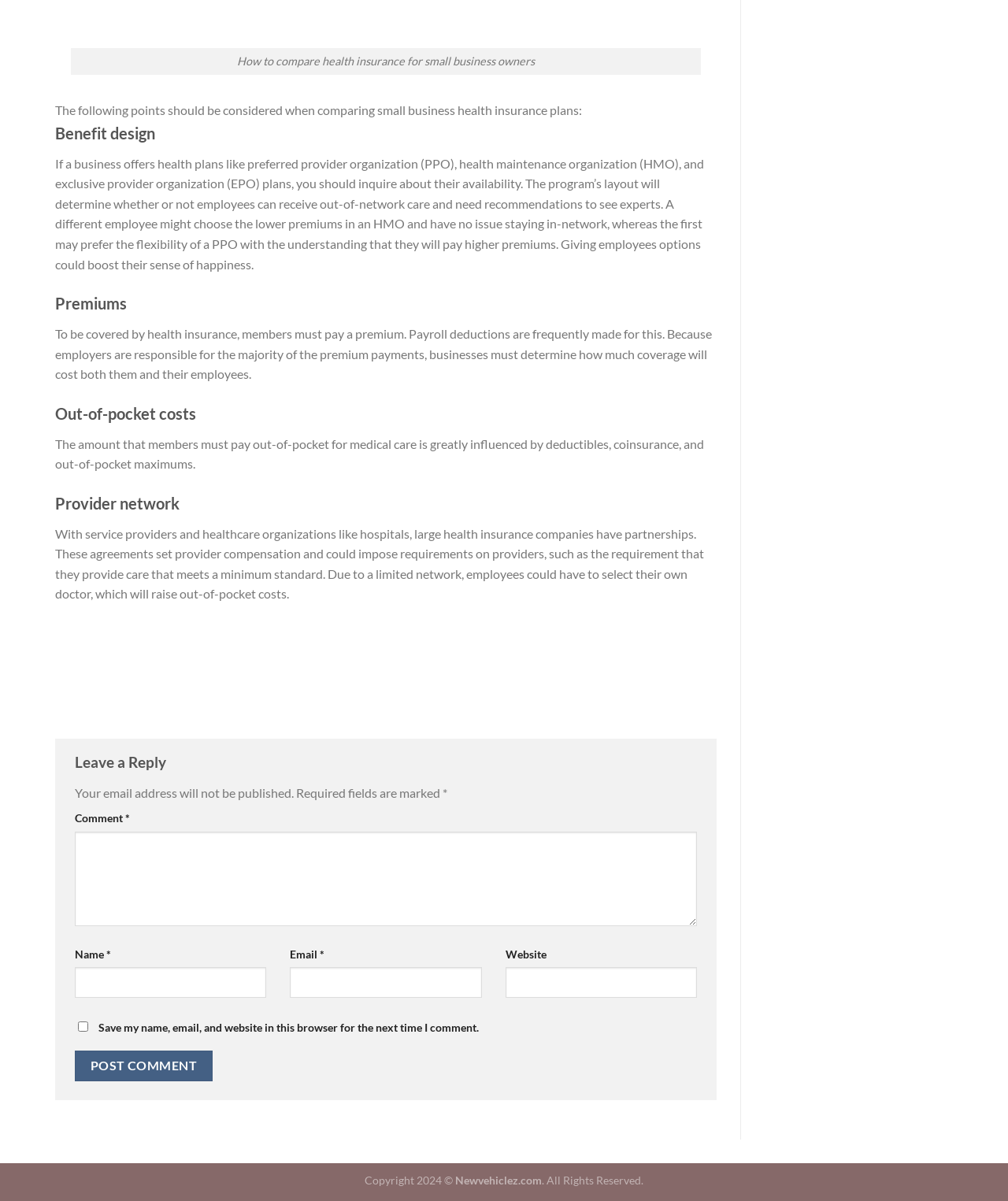What is required to be published when leaving a reply on the webpage?
By examining the image, provide a one-word or phrase answer.

Name, email, and website